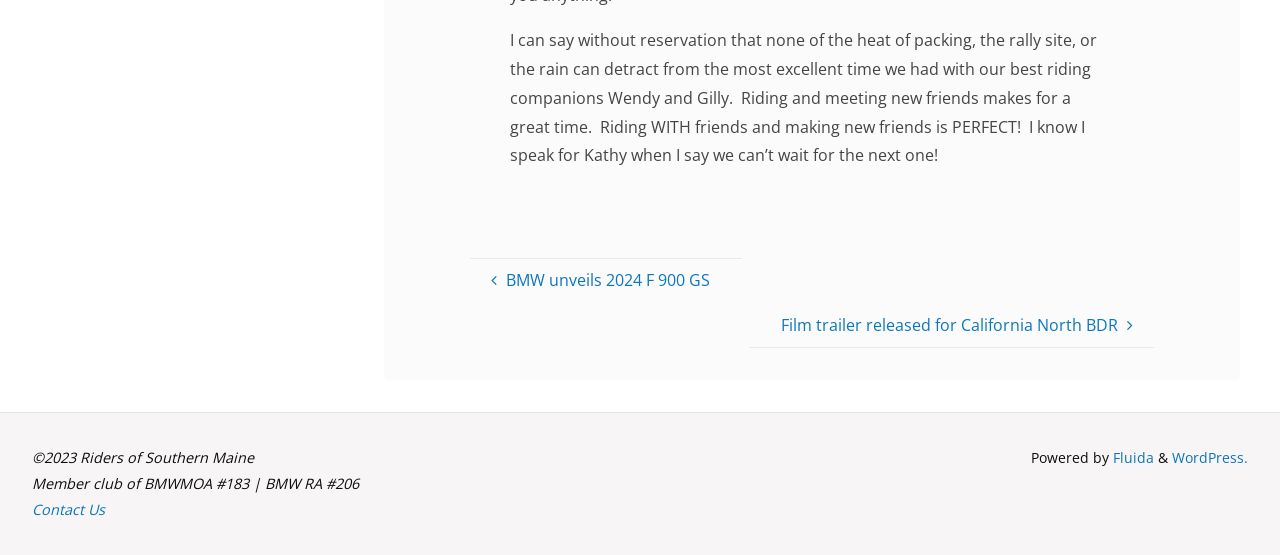How many links are there in the main content area? Look at the image and give a one-word or short phrase answer.

2